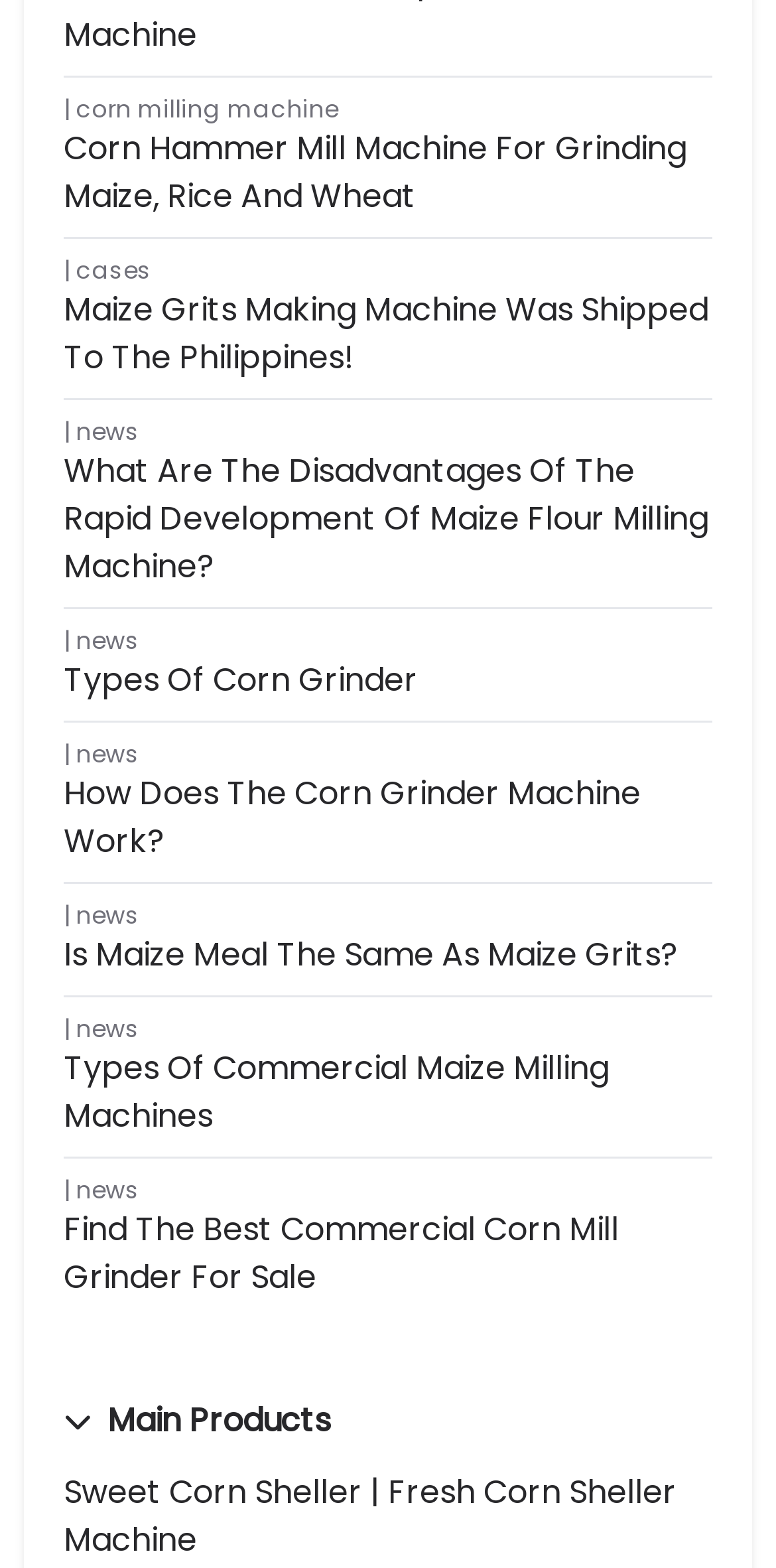What type of content is dominant on the webpage?
Using the image, give a concise answer in the form of a single word or short phrase.

Links